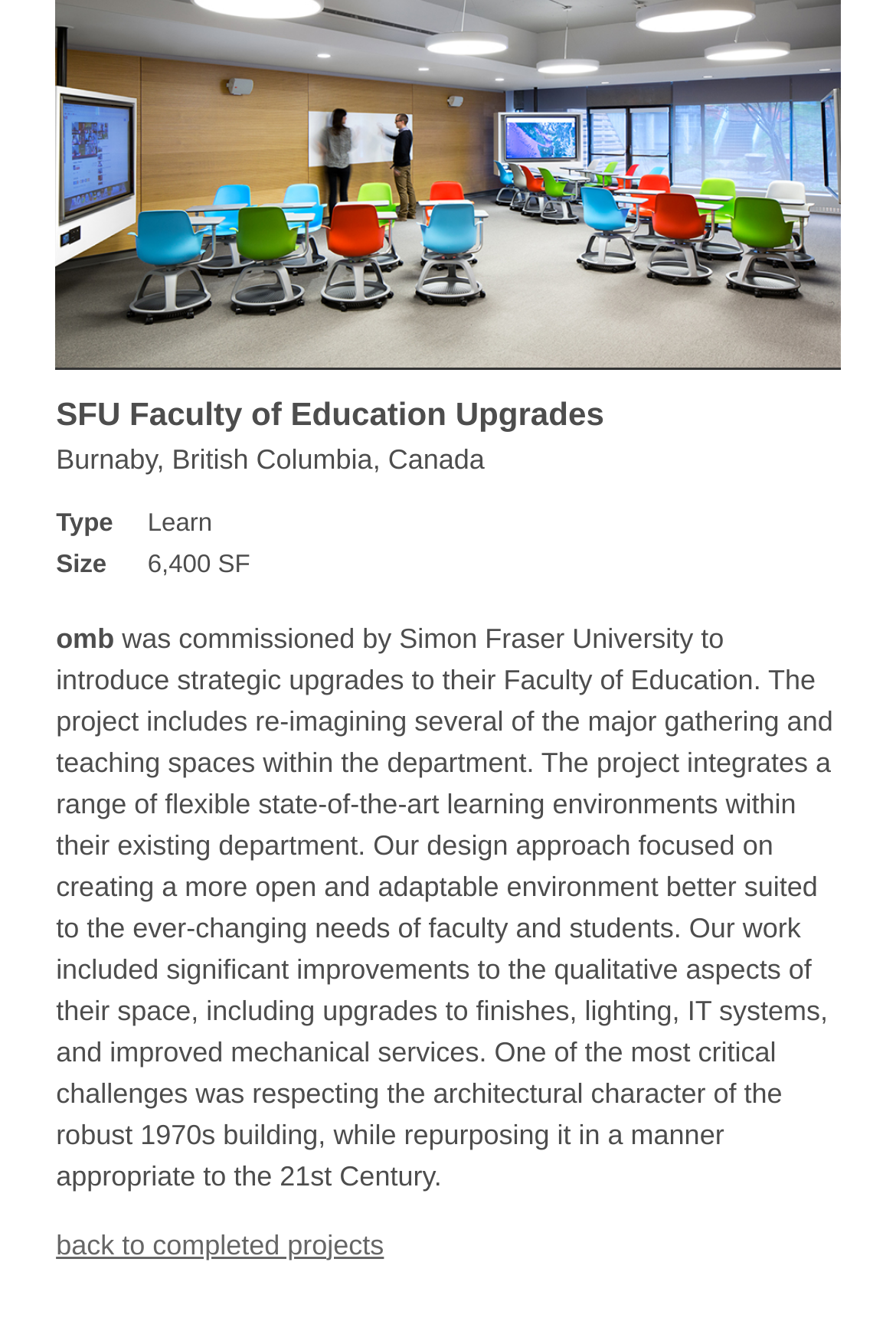Give a one-word or one-phrase response to the question:
What type of project is this?

Learn